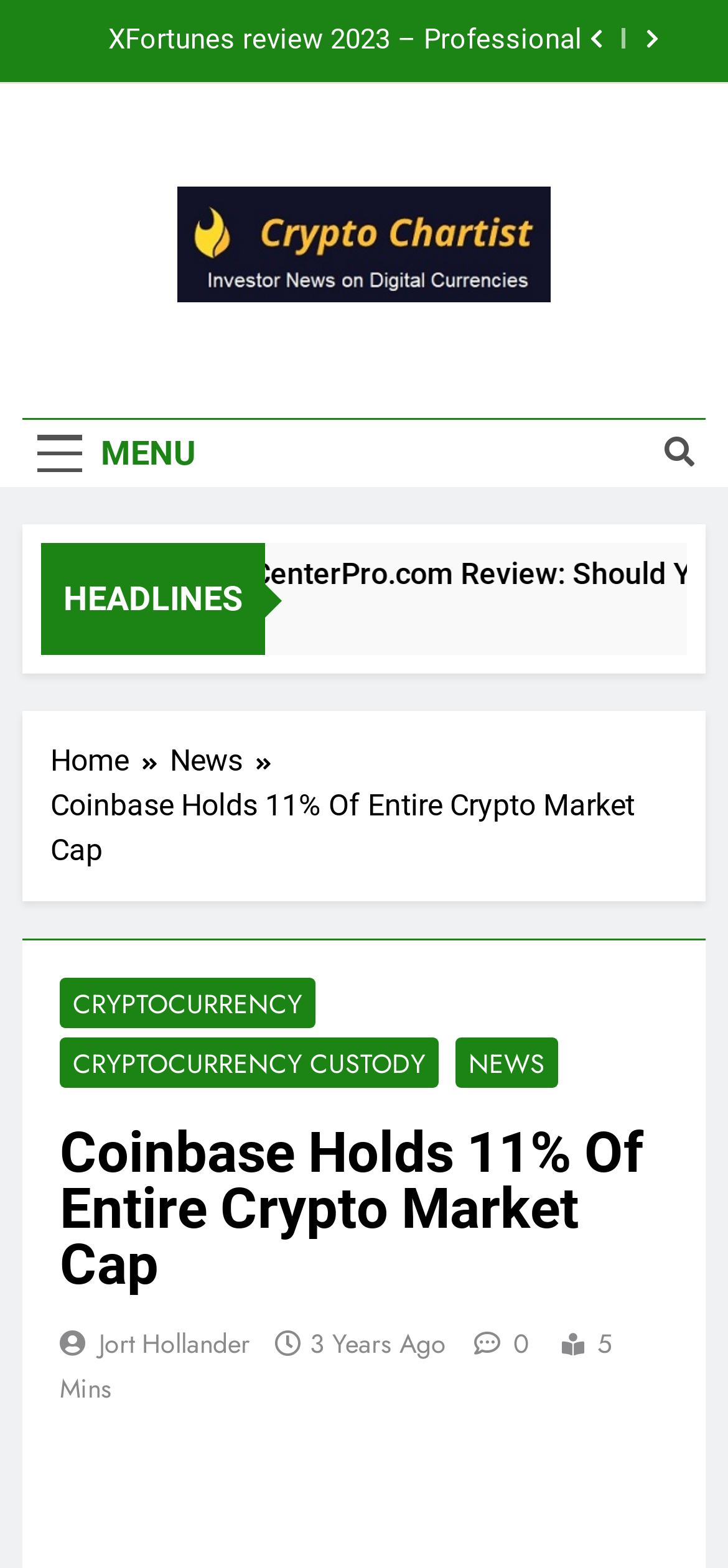Please provide a comprehensive answer to the question based on the screenshot: What is the current market cap of Coinbase?

Based on the webpage, the title of the article is 'Coinbase Holds 11% Of Entire Crypto Market Cap', which suggests that Coinbase currently holds 11% of the entire crypto market cap.